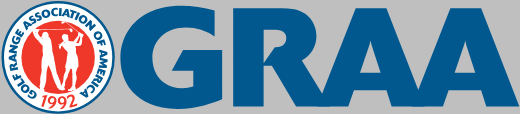Create a detailed narrative of what is happening in the image.

The image features the logo of the Golf Range Association of America (GRAA), which prominently displays the letters "GRAA" in a bold blue font to the right. To the left of the text is a circular emblem that includes a stylized illustration of a golfer, set against a red background. Surrounding the golfer are the words "GOLF RANGE ASSOCIATION OF AMERICA" in a bold, white font. The year "1992" is also included in the lower part of the emblem. The logo is set against a subtle gray background, providing visual contrast and enhancing the elements of the design, which reflect the association's commitment to the golf industry and its community.